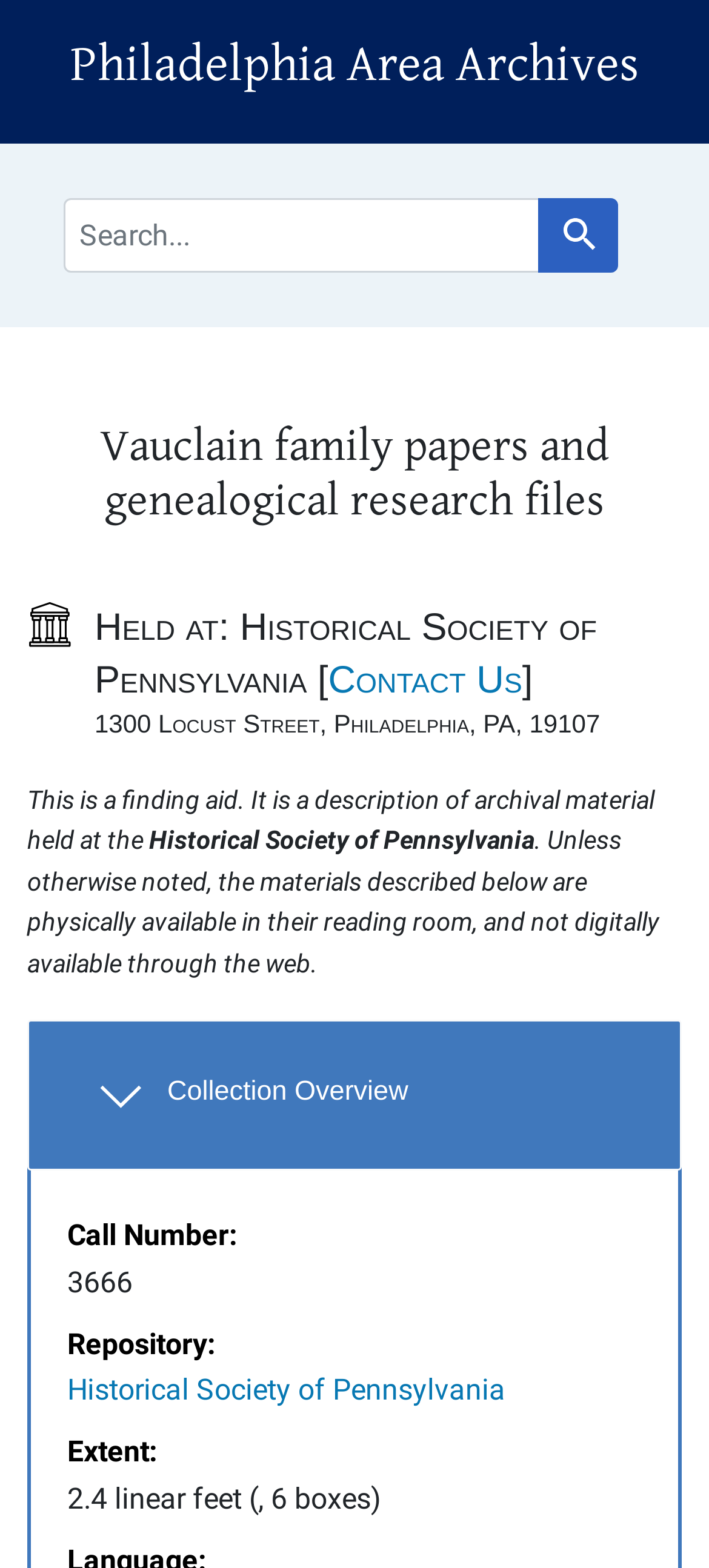Identify the bounding box for the UI element specified in this description: "Collection Overview". The coordinates must be four float numbers between 0 and 1, formatted as [left, top, right, bottom].

[0.038, 0.65, 0.962, 0.746]